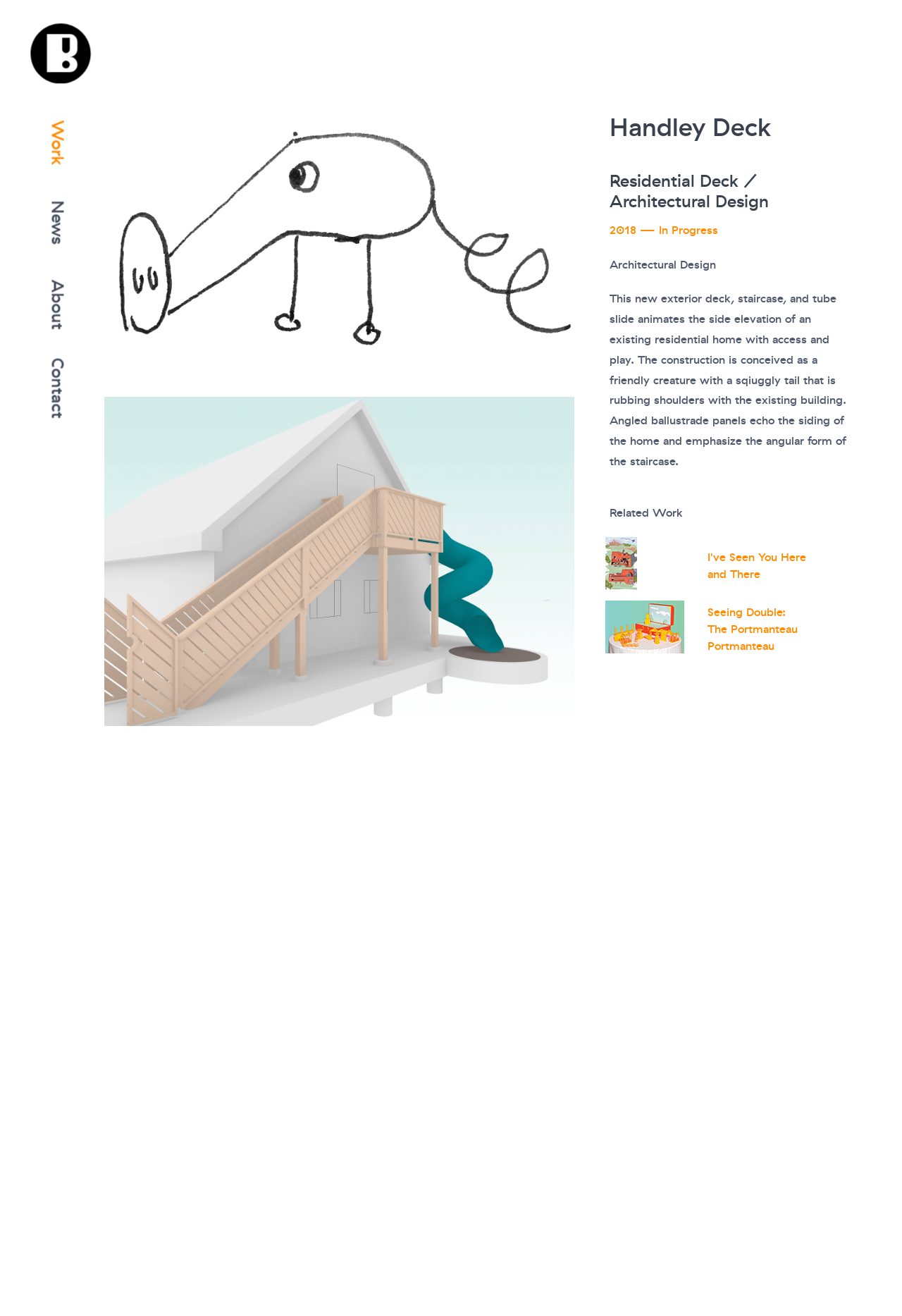How many related work links are there?
Using the image, provide a detailed and thorough answer to the question.

Under the 'Related Work' section, I can see three links with no text, 'I've Seen You Here and There', and 'Seeing Double: The Portmanteau Portmanteau', which are likely related work links.